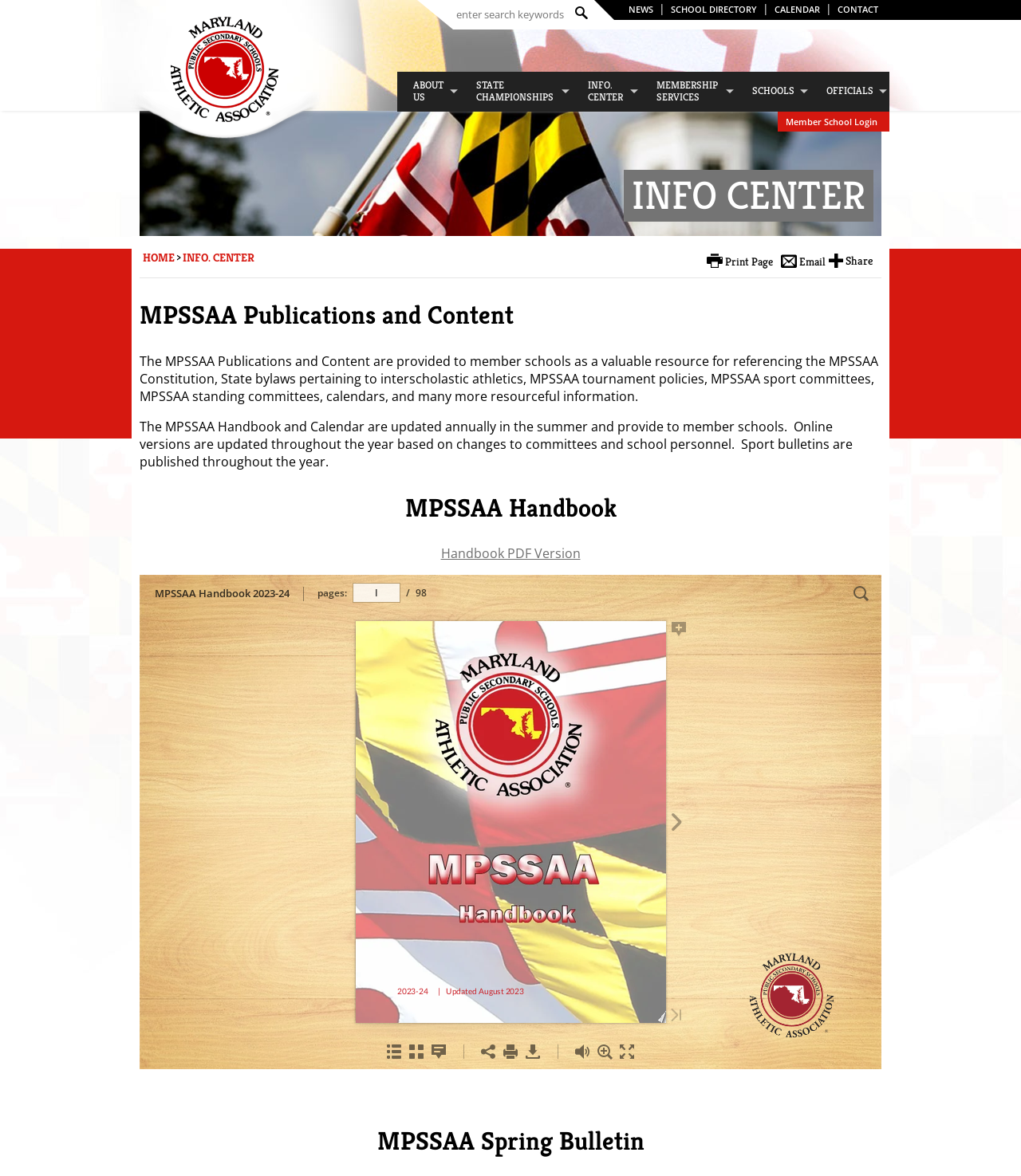Construct a comprehensive description capturing every detail on the webpage.

The webpage is titled "MPSSAA Publications and Content - Info. Center | MPSSAA" and appears to be a resource hub for member schools. At the top, there is a navigation menu with links to "NEWS", "SCHOOL DIRECTORY", "CALENDAR", and "CONTACT US". Below this, there is a prominent logo of MPSSAA, which is an image, accompanied by a link to the MPSSAA homepage.

On the left side, there is a search bar with a textbox to enter search keywords and a "Search" button. Below this, there is a main menu navigation bar with links to various sections, including "ABOUT US", "STATE CHAMPIONSHIPS", "INFO. CENTER", "MEMBERSHIP SERVICES", "SCHOOLS", and "OFFICIALS".

The main content area is divided into sections. The first section is headed "INFO CENTER" and contains a brief introduction to the MPSSAA Publications and Content, which provides resources for member schools, including the MPSSAA Constitution, state bylaws, tournament policies, and more.

Below this, there are two sections dedicated to the MPSSAA Handbook and MPSSAA Spring Bulletin, respectively. The Handbook section contains a link to a PDF version and an iframe displaying the Handbook content. The Spring Bulletin section appears to be empty, but may contain content in the future.

Throughout the page, there are various links to other resources, including a "Member School Login" link, a "Print Page" link, an "Email" link, and a "HOME" link. There is also a "Share" button at the bottom of the page.